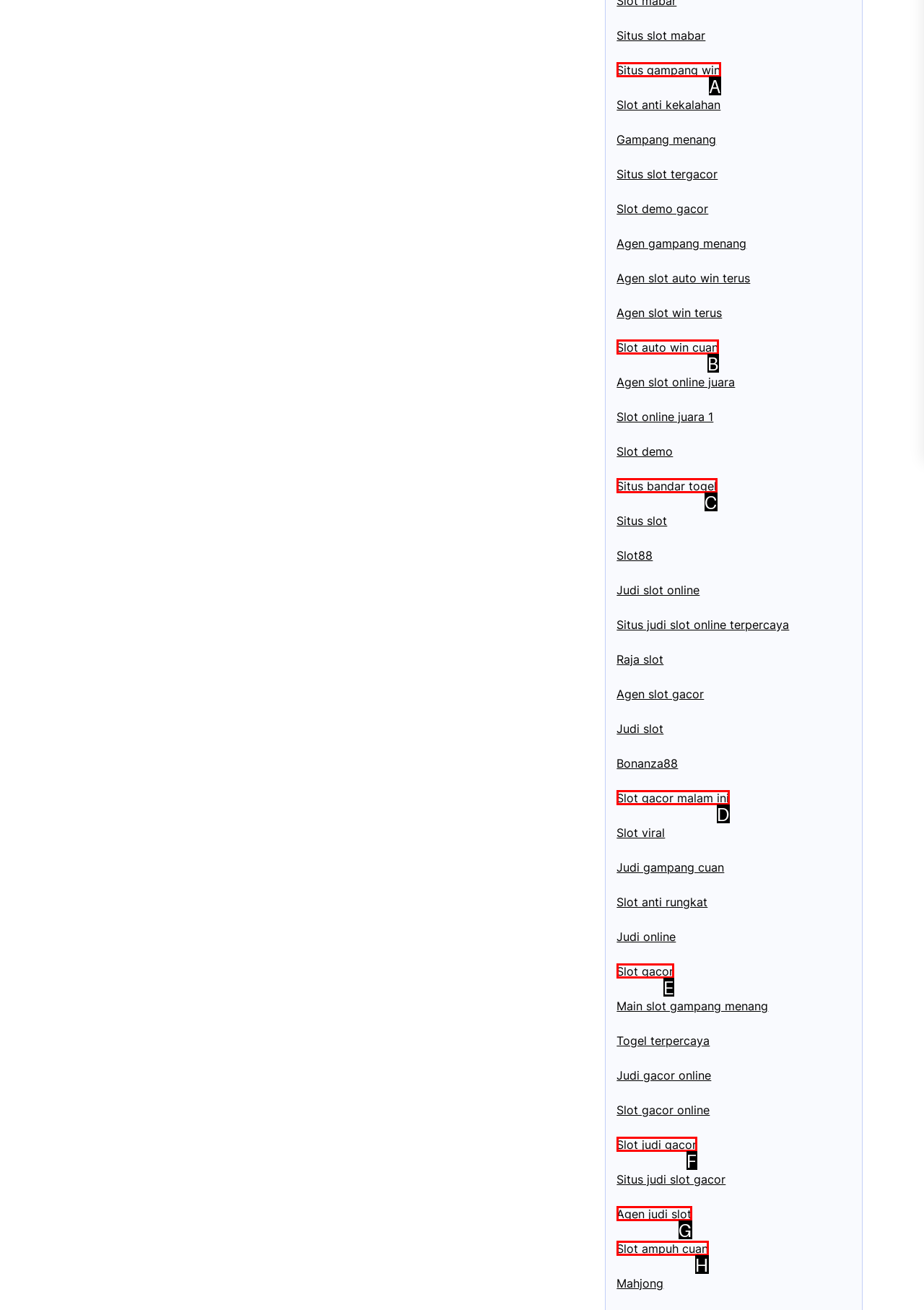Based on the description: Slot auto win cuan, select the HTML element that best fits. Reply with the letter of the correct choice from the options given.

B